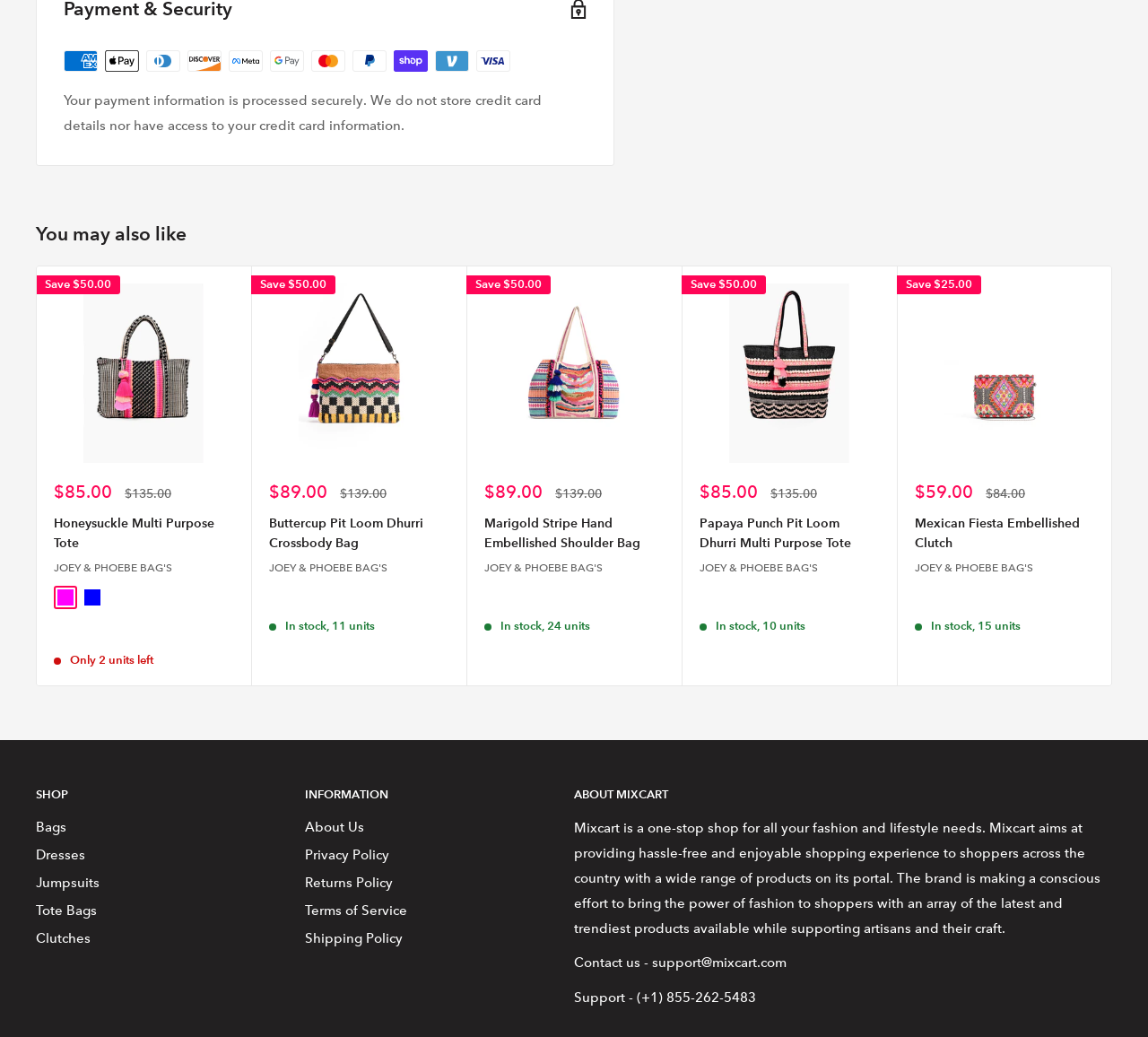What is the refund policy for returns within 30 days?
Using the image, answer in one word or phrase.

Refund to original form of payment